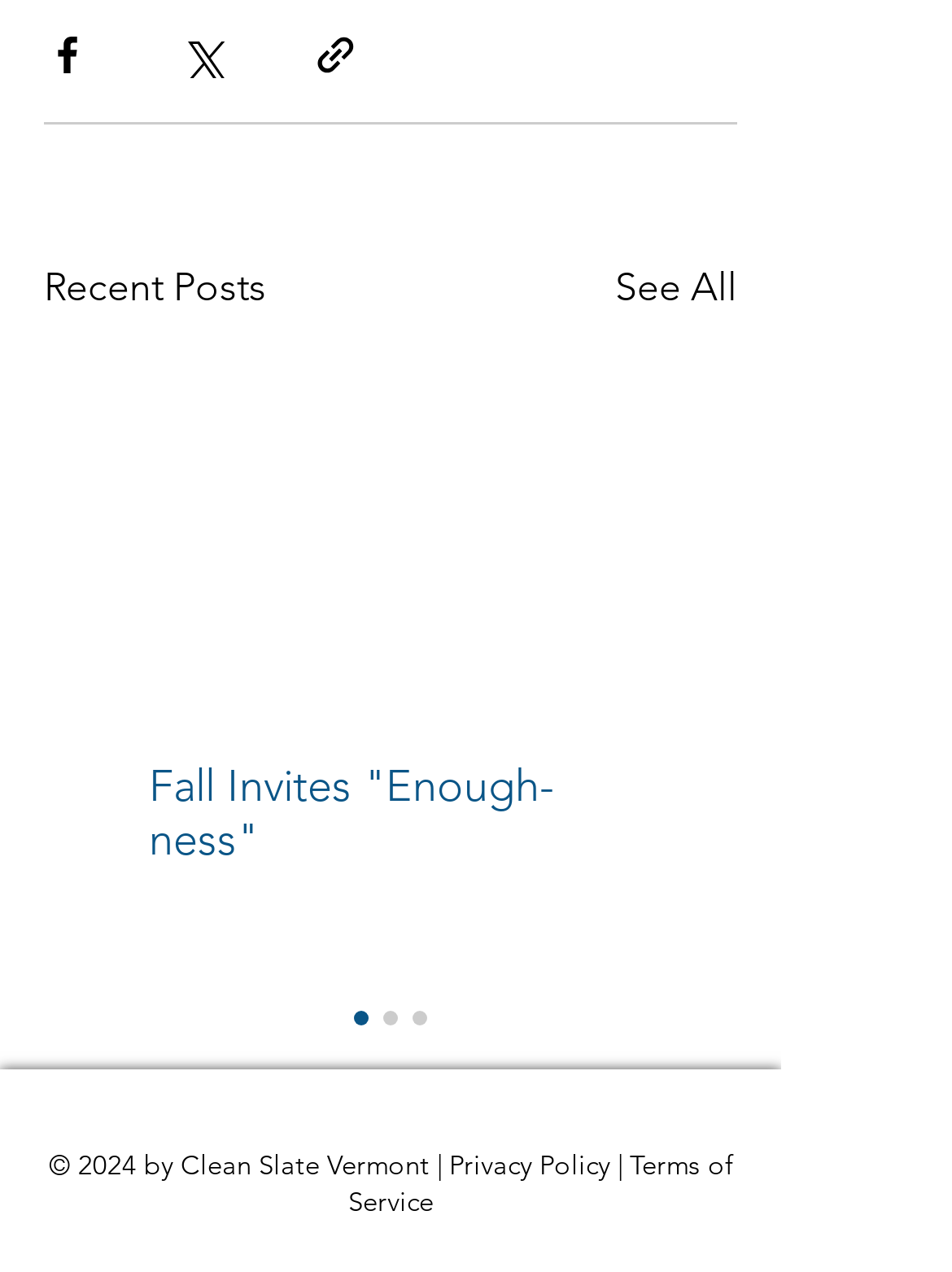Identify the bounding box coordinates of the region that should be clicked to execute the following instruction: "Visit Clean Slate Vermont".

[0.19, 0.902, 0.451, 0.929]